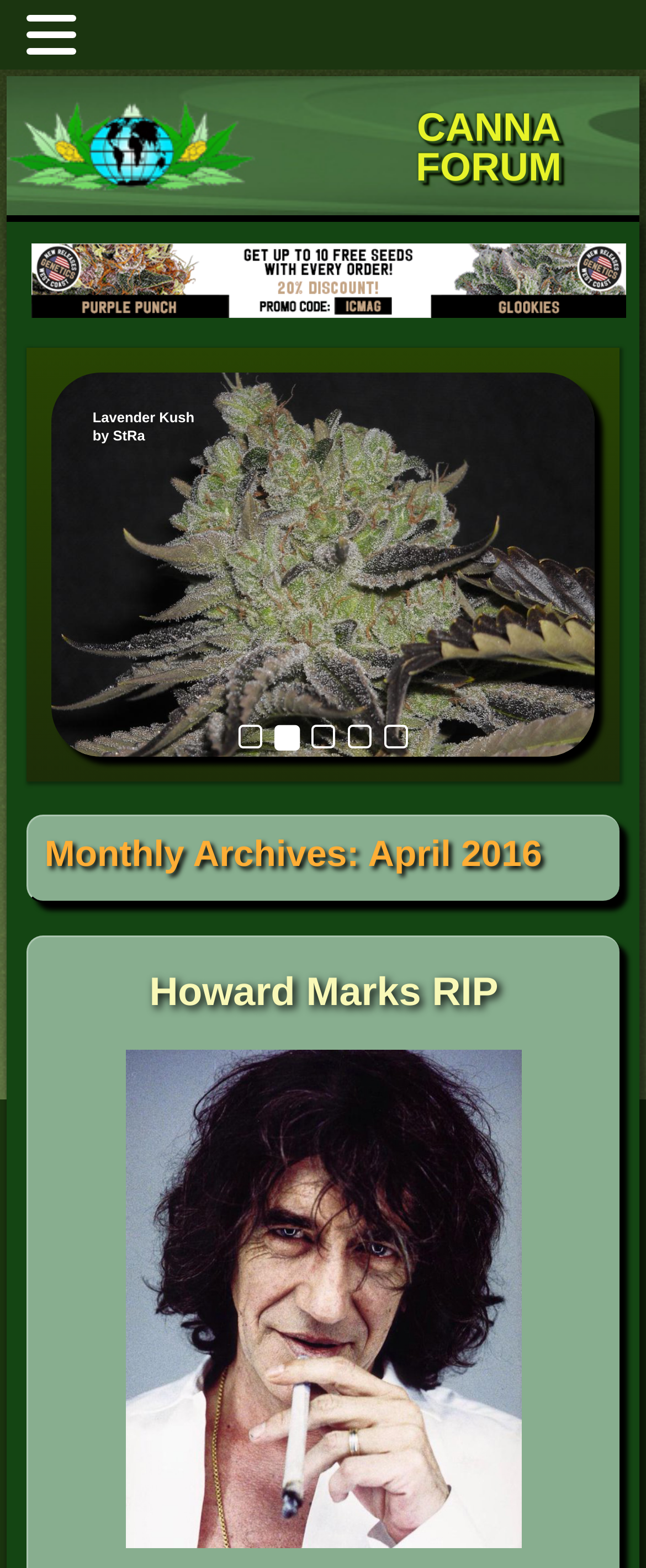Respond with a single word or phrase:
What is the content of the image below the article?

official image